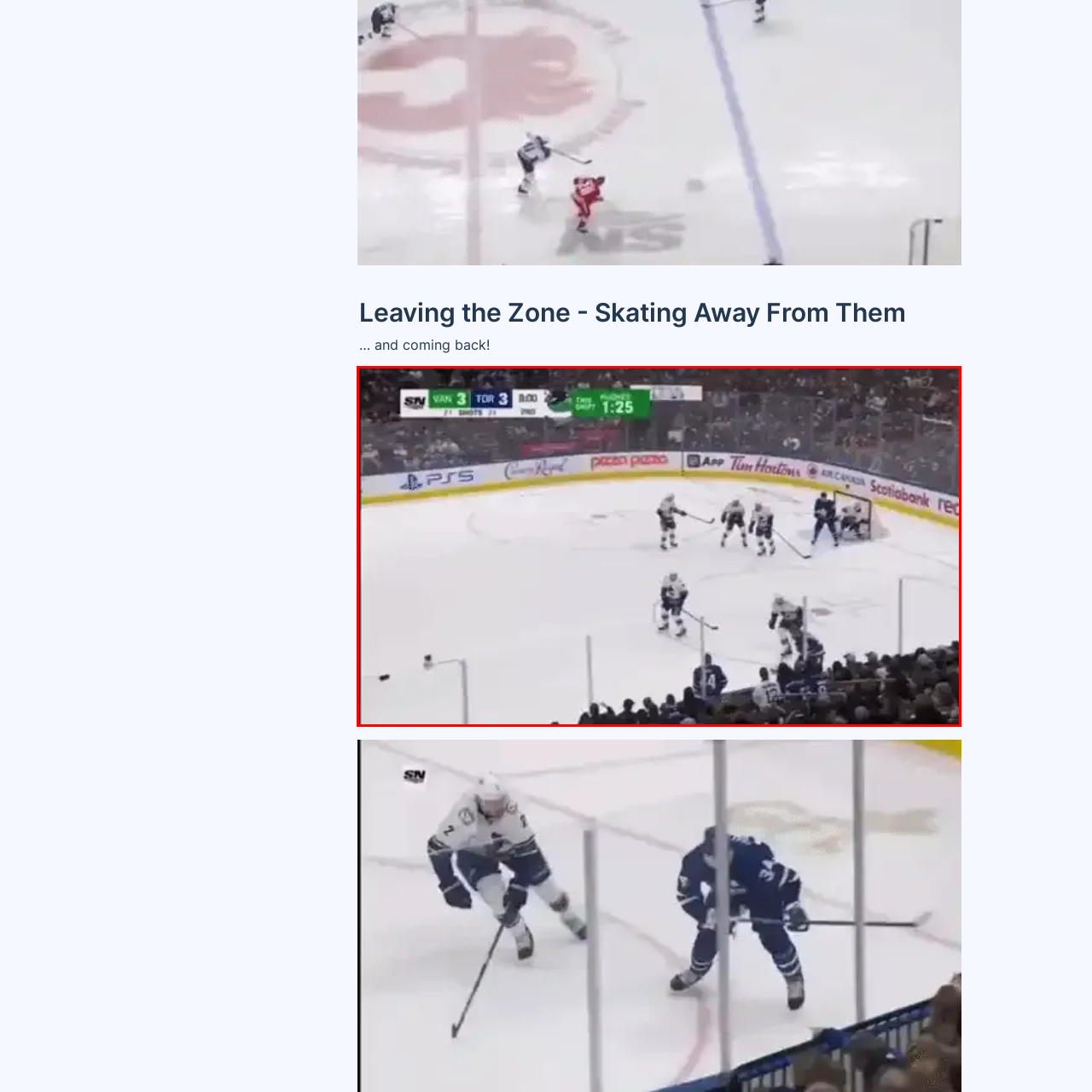Analyze the image highlighted by the red bounding box and give a one-word or phrase answer to the query: How much time is left in the third period?

1:25